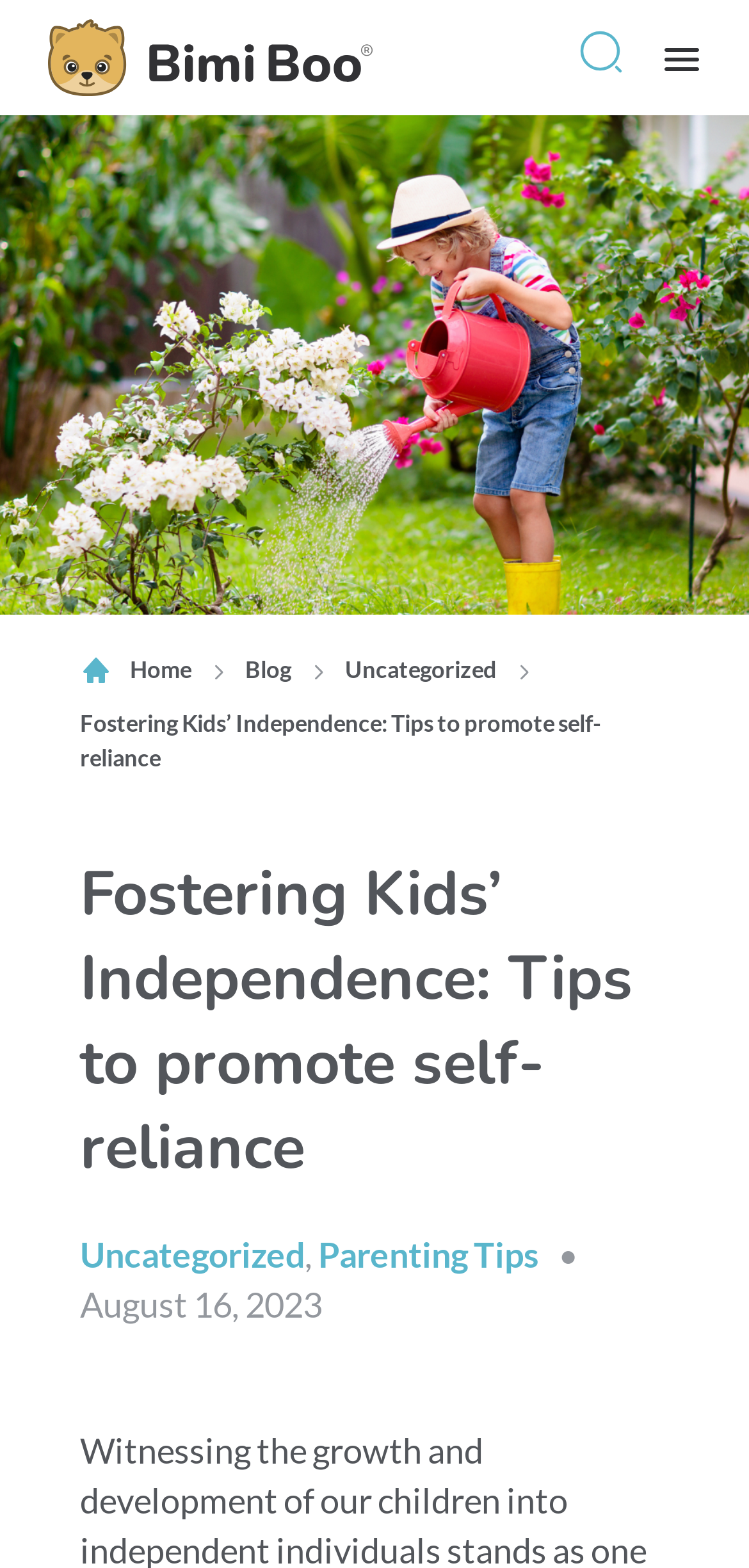Given the description EN, predict the bounding box coordinates of the UI element. Ensure the coordinates are in the format (top-left x, top-left y, bottom-right x, bottom-right y) and all values are between 0 and 1.

None